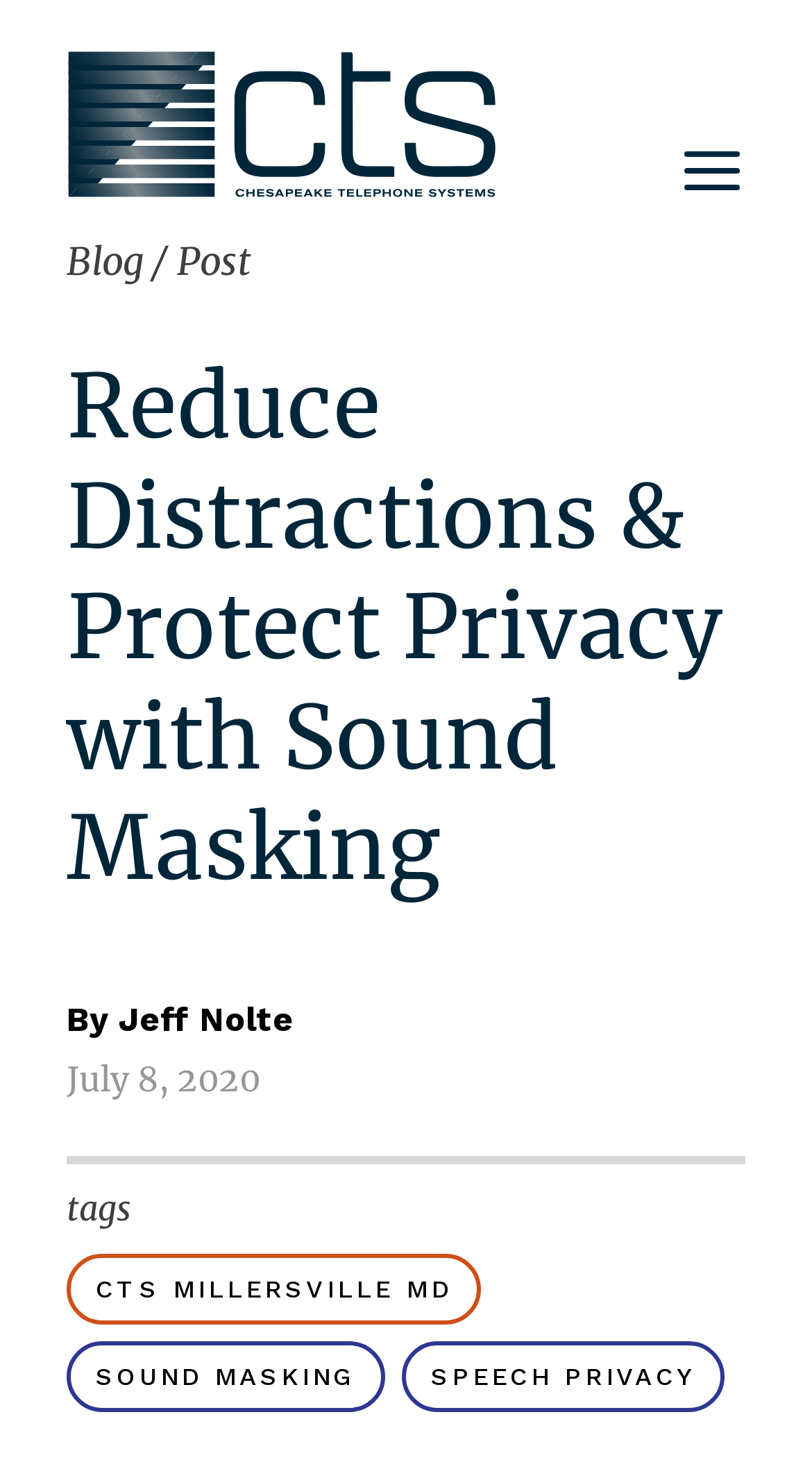Detail the webpage's structure and highlights in your description.

The webpage appears to be a blog post titled "Reduce Distractions & Protect Privacy with Sound Masking" by Jeff Nolte, dated July 8, 2020. At the top of the page, there is a link and an image, likely a logo or a banner, that spans about half of the page's width. To the right of this, there is a button with an image inside.

Below the top section, there is a navigation menu with links to "Blog" and "Post", separated by a slash. The main content of the page is headed by a large title, "Reduce Distractions & Protect Privacy with Sound Masking", which takes up about three-quarters of the page's width.

The author's name, "By Jeff Nolte", is displayed below the title, followed by the date "July 8, 2020". Further down, there are tags related to the post, including "CTS MILLERSVILLE MD", "SOUND MASKING", and "SPEECH PRIVACY", which are displayed as links.